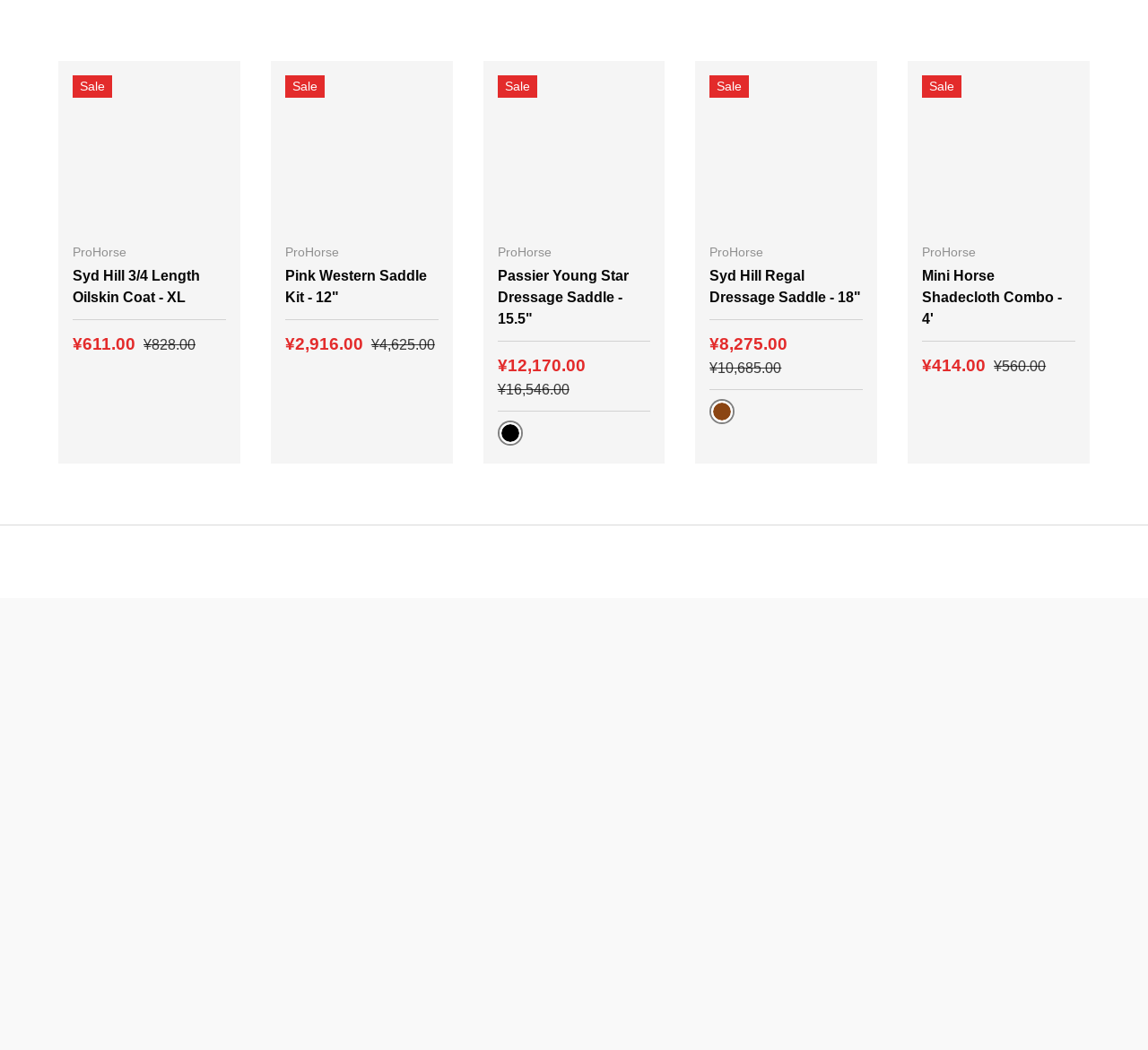Determine the bounding box coordinates for the clickable element required to fulfill the instruction: "Subscribe to the newsletter". Provide the coordinates as four float numbers between 0 and 1, i.e., [left, top, right, bottom].

[0.891, 0.722, 0.95, 0.763]